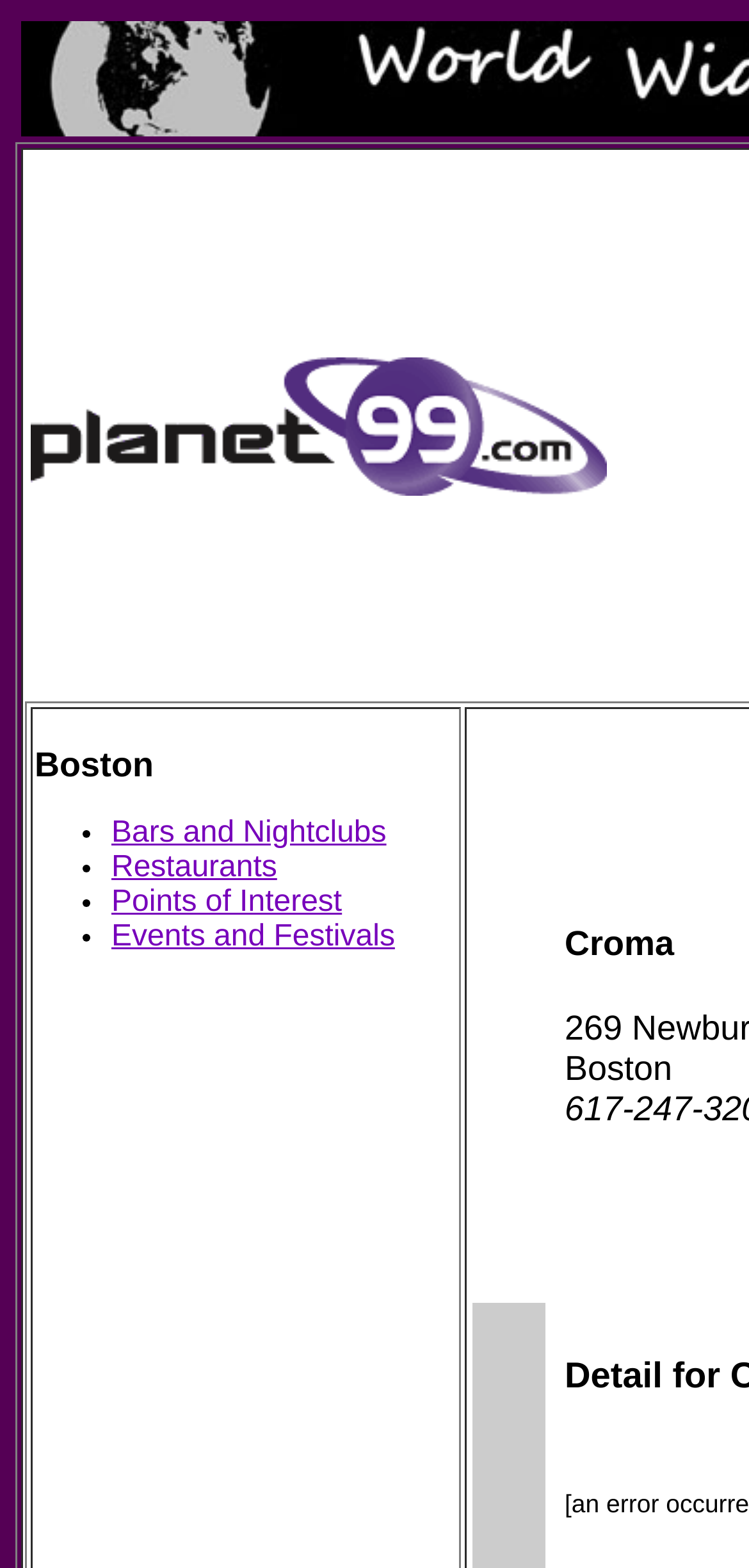Using the information shown in the image, answer the question with as much detail as possible: How many categories are listed?

By examining the webpage, I see a list of categories including 'Bars and Nightclubs', 'Restaurants', 'Points of Interest', and 'Events and Festivals'. Therefore, there are 4 categories listed.